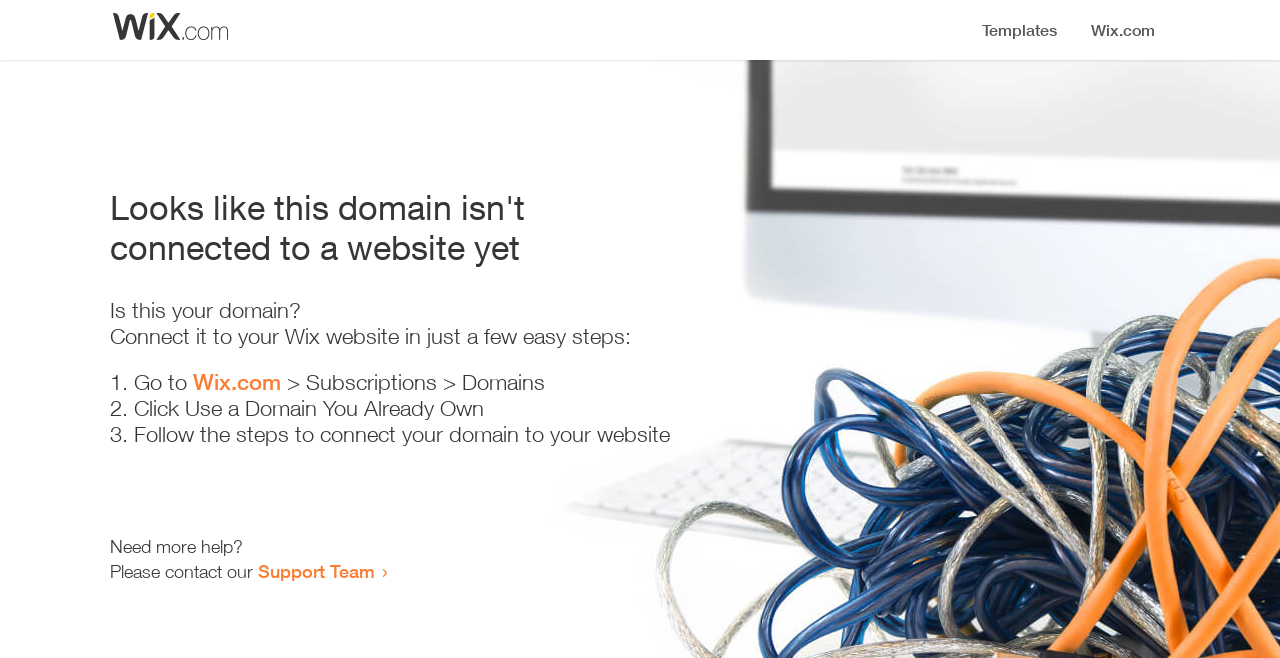Refer to the element description name="s" placeholder="Search" title="Search for:" and identify the corresponding bounding box in the screenshot. Format the coordinates as (top-left x, top-left y, bottom-right x, bottom-right y) with values in the range of 0 to 1.

None